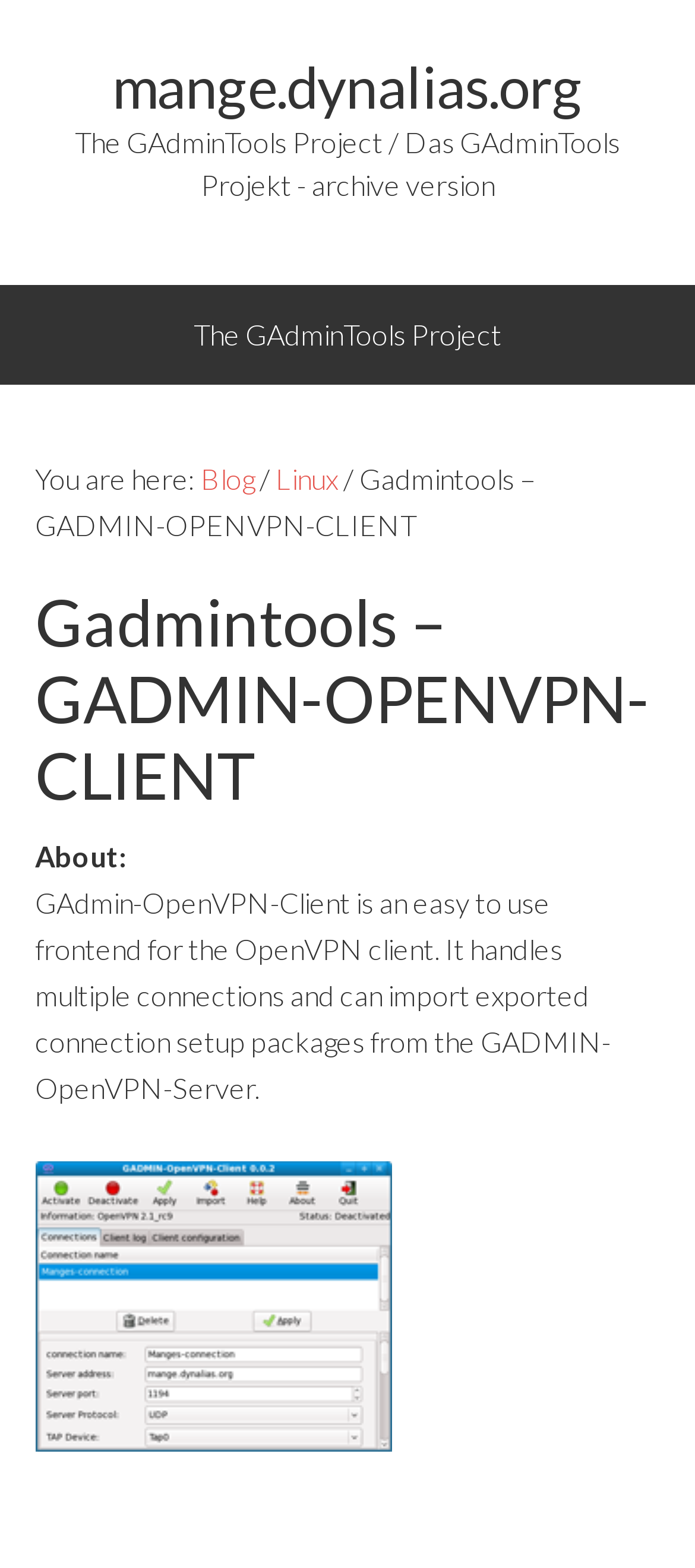Refer to the image and offer a detailed explanation in response to the question: What is the name of the project?

I found the answer by looking at the static text element 'The GAdminTools Project / Das GAdminTools Projekt - archive version' which is a subtitle on the webpage, indicating that the project name is GAdminTools.